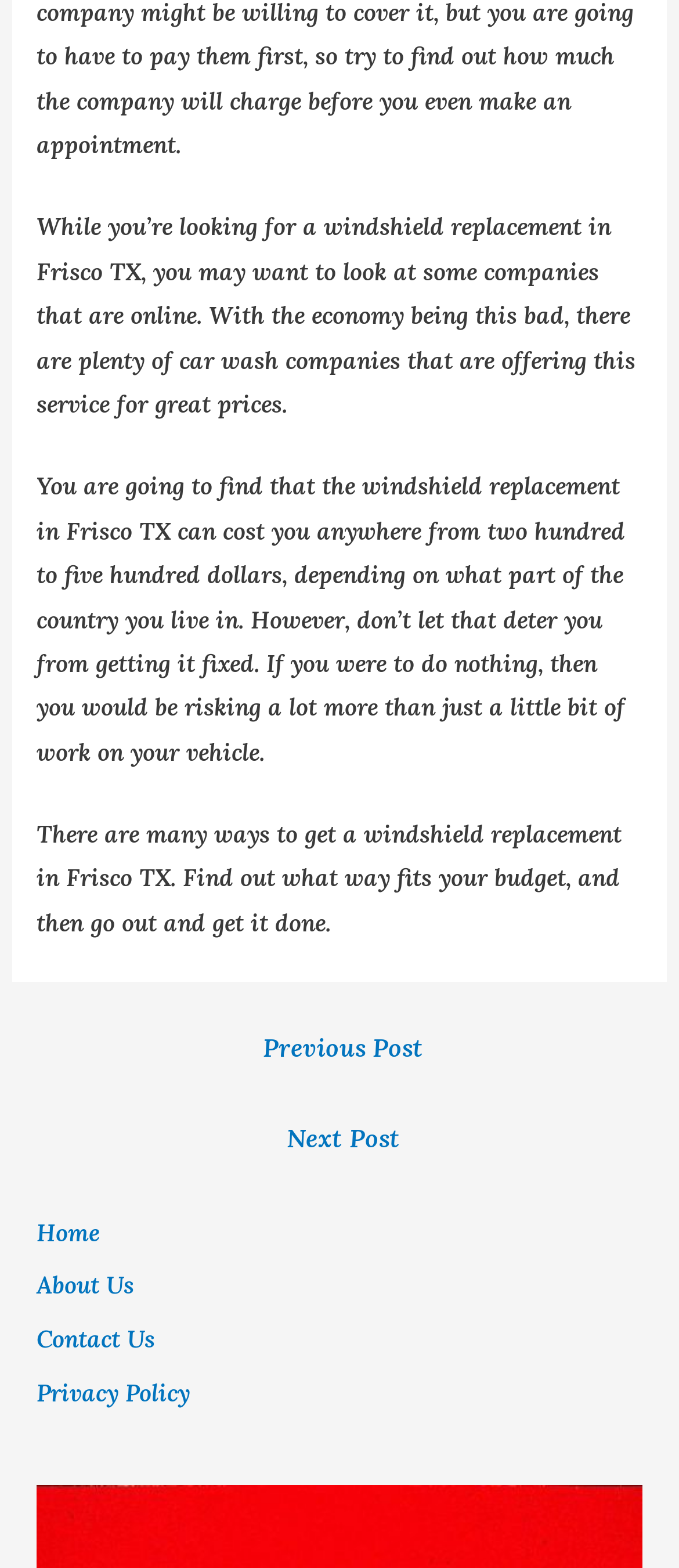Are there previous and next post links?
Based on the visual, give a brief answer using one word or a short phrase.

Yes